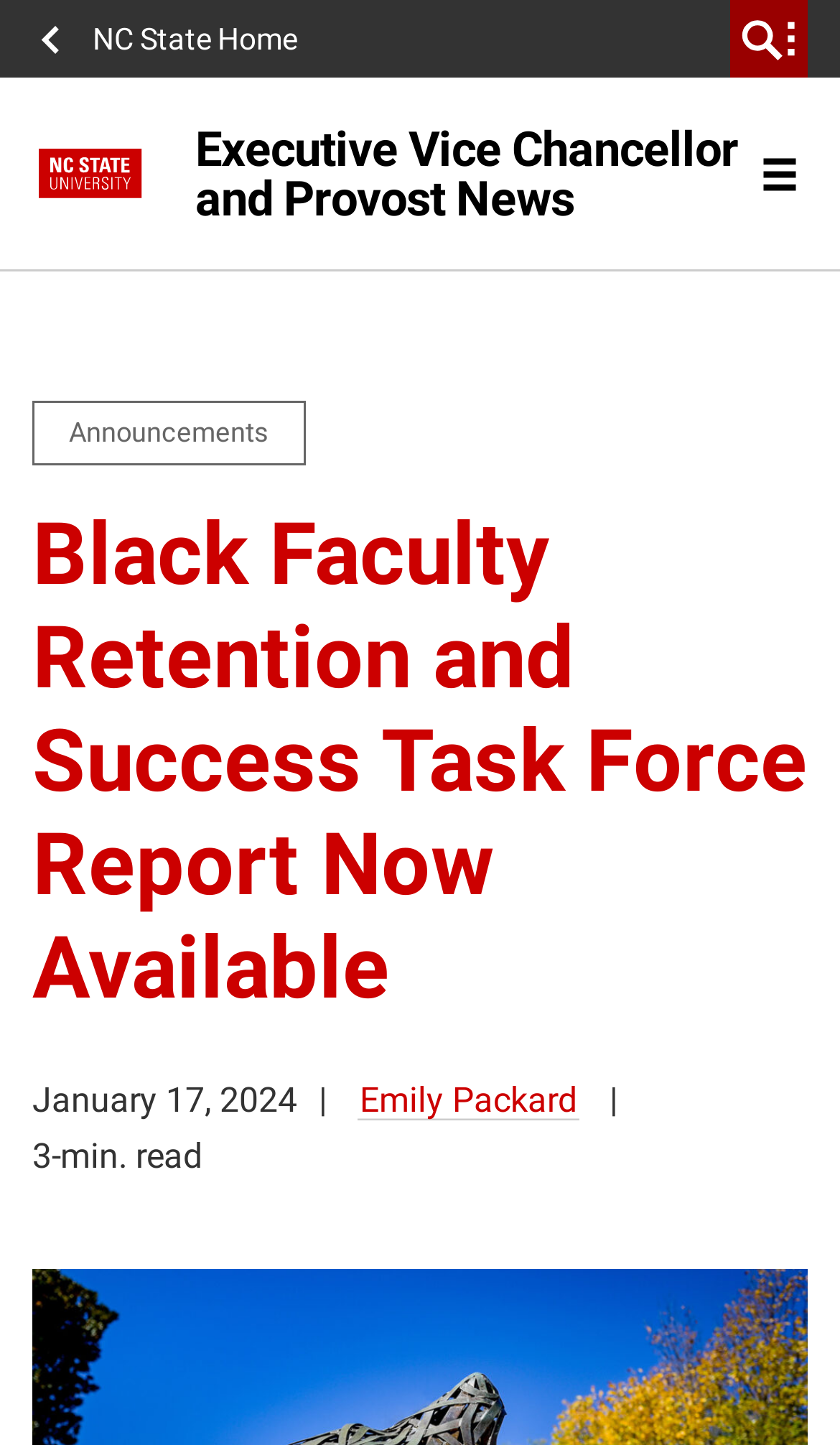Using the provided element description: "NC State Home", identify the bounding box coordinates. The coordinates should be four floats between 0 and 1 in the order [left, top, right, bottom].

[0.038, 0.0, 0.39, 0.054]